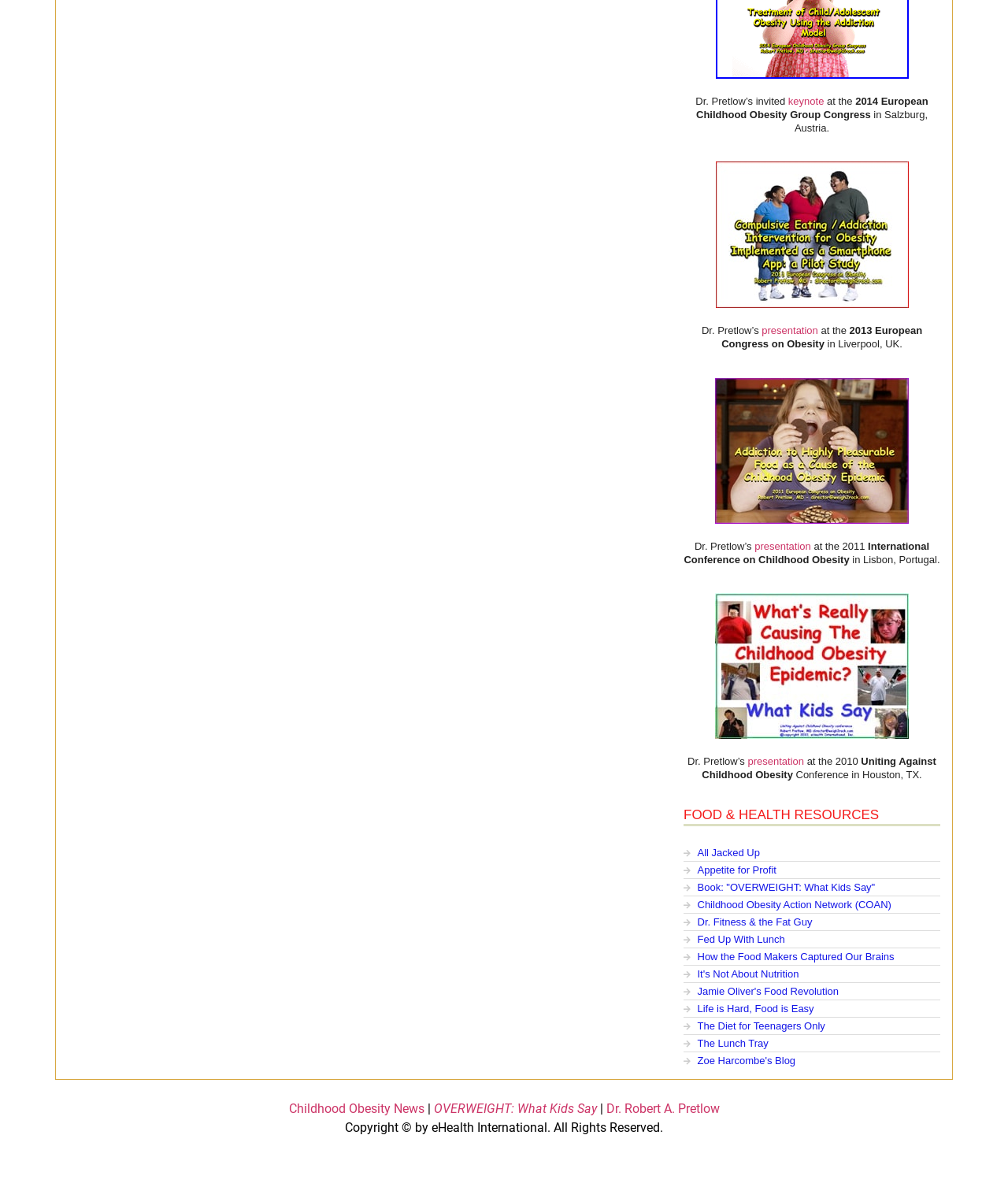Identify the bounding box of the HTML element described here: "The Diet for Teenagers Only". Provide the coordinates as four float numbers between 0 and 1: [left, top, right, bottom].

[0.678, 0.872, 0.93, 0.883]